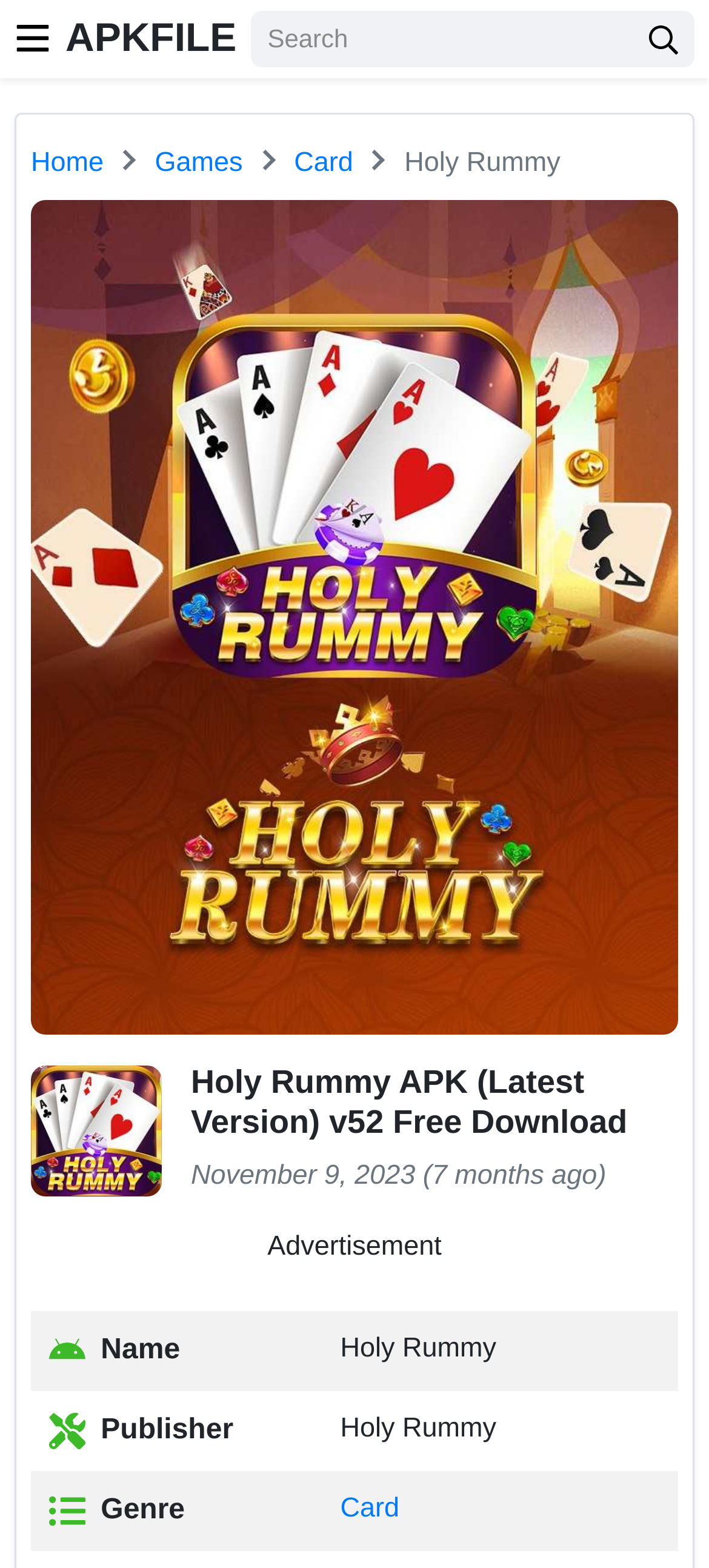Could you locate the bounding box coordinates for the section that should be clicked to accomplish this task: "Download the APK file".

[0.092, 0.009, 0.334, 0.038]